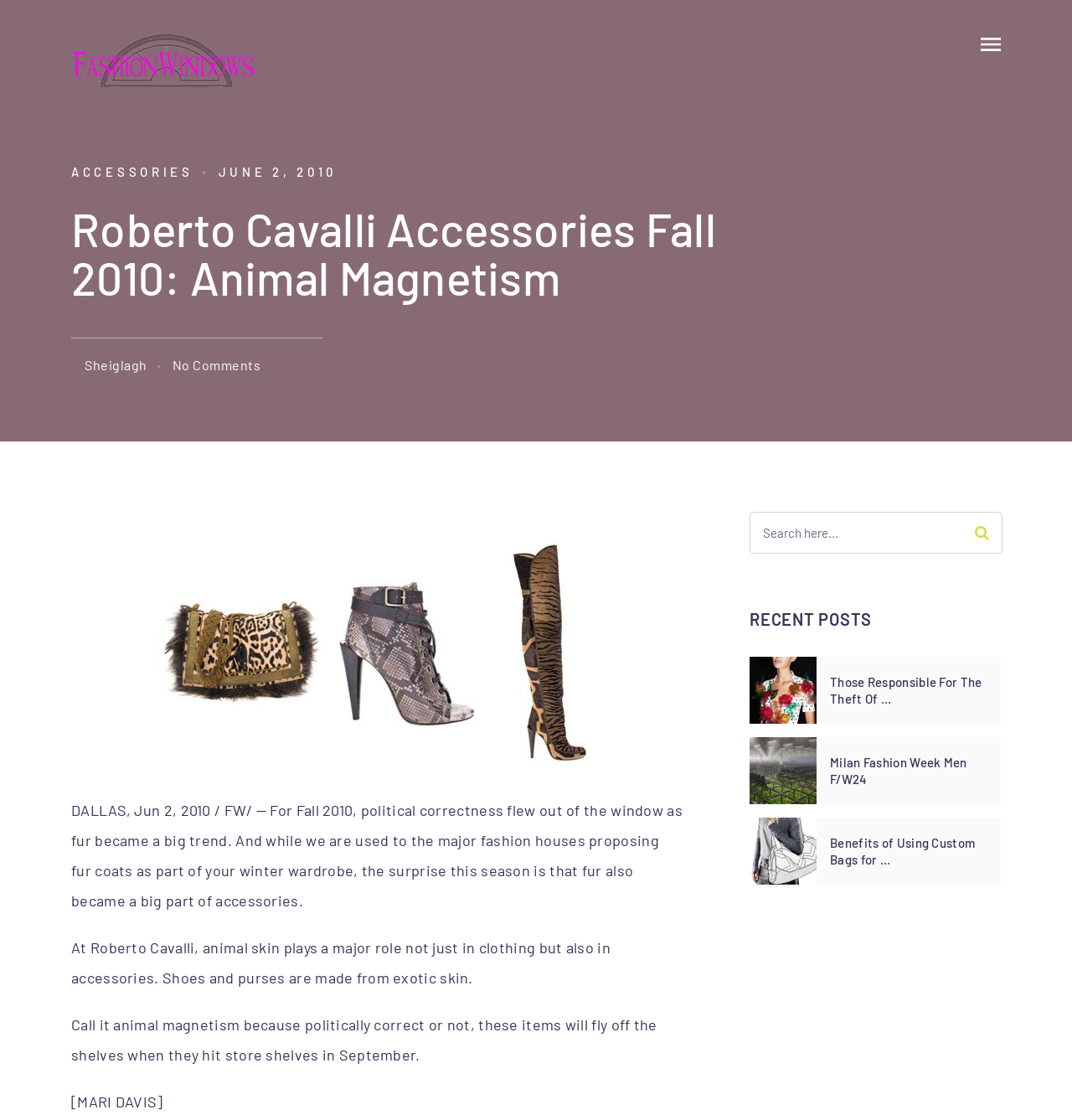Describe all visible elements and their arrangement on the webpage.

The webpage is about Roberto Cavalli's accessories for Fall 2010, with a focus on fur and animal skin. At the top, there is a heading that reads "FashionWindows Network" with a corresponding image and link. To the right of this heading, there is a small image.

Below the top heading, there is a section with a link to "ACCESSORIES" and a static text that displays the date "JUNE 2, 2010". Next to this section, there is a larger heading that reads "Roberto Cavalli Accessories Fall 2010: Animal Magnetism".

Under this heading, there are three paragraphs of text that describe the trend of fur and animal skin in accessories for Fall 2010. The text explains that fur is not only used in clothing but also in accessories like shoes and purses at Roberto Cavalli. The paragraphs are followed by a byline that reads "[MARI DAVIS]".

To the right of the main text, there is a search box with a button and a heading that reads "RECENT POSTS". Below this heading, there are three images with corresponding links to recent posts, including "Those Responsible For The Theft Of The Balmain Collection Have Been Arrested", "Milan Fashion Week Men F/W24", and "Benefits of Using Custom Bags for Your Brand Promotion".

There are also several links and images scattered throughout the page, including a link to "Sheiglagh" and an image with a link to an unknown destination.